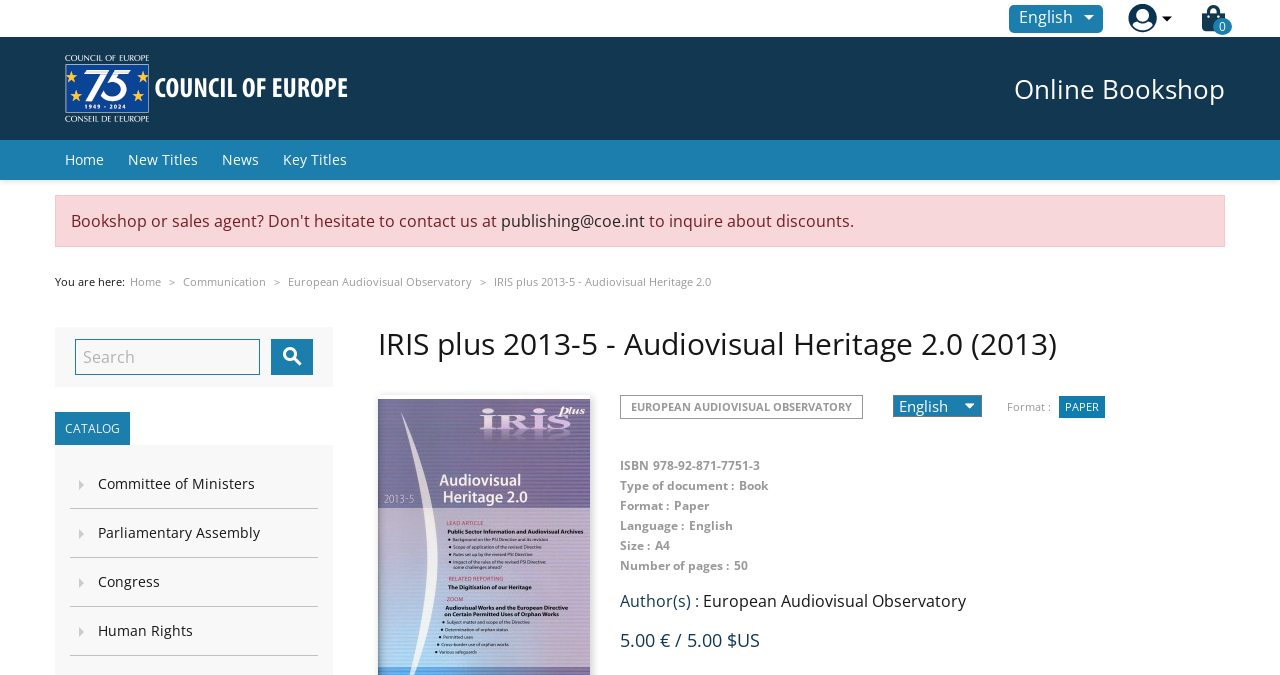Identify the bounding box coordinates of the element to click to follow this instruction: 'Go to my account'. Ensure the coordinates are four float values between 0 and 1, provided as [left, top, right, bottom].

[0.881, 0.006, 0.904, 0.049]